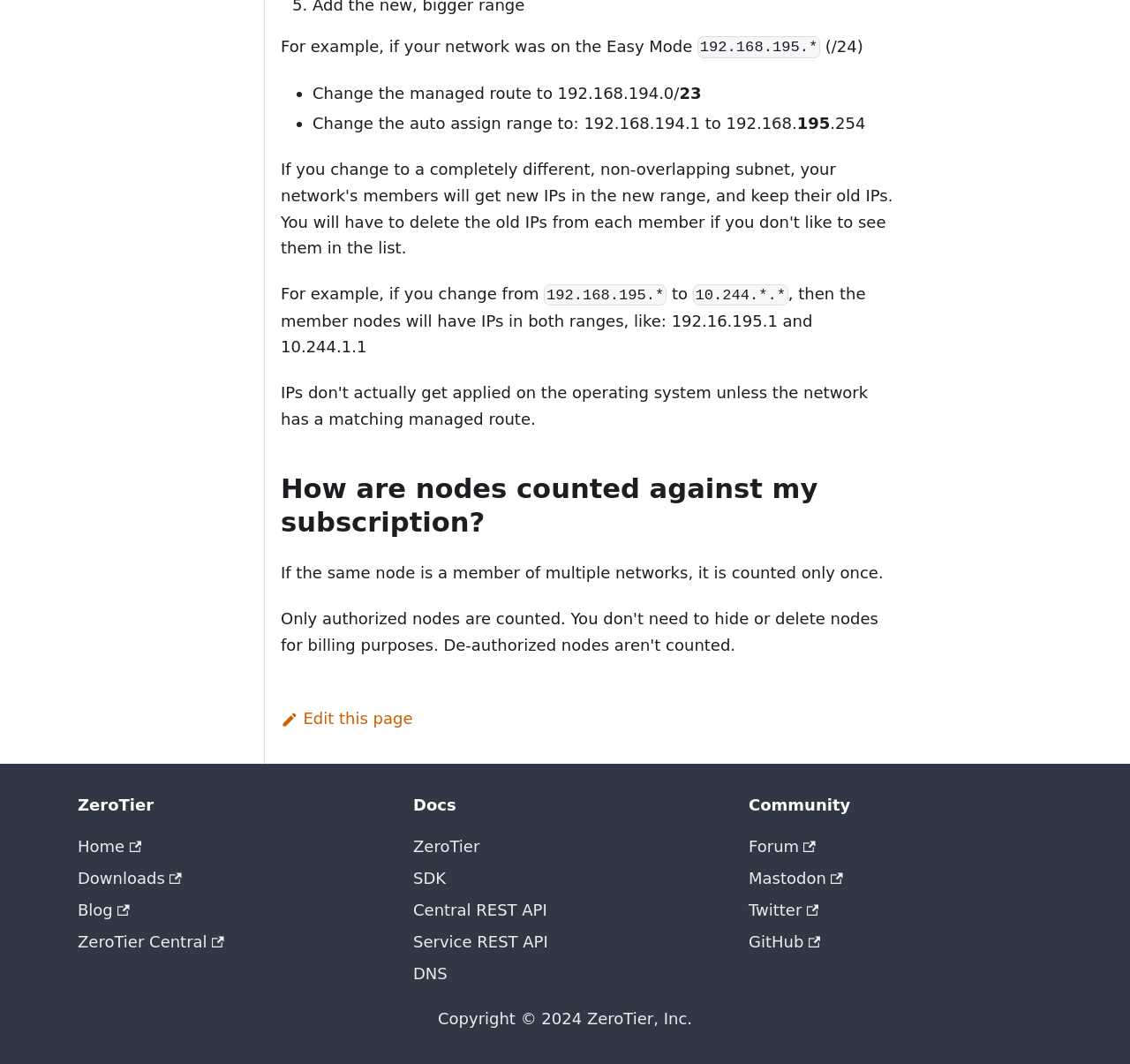Refer to the screenshot and answer the following question in detail:
What is the purpose of the link 'How are nodes counted against my subscription?'

The link 'How are nodes counted against my subscription?' is likely provided to give users more information about how nodes are counted against their subscription. It may lead to a page that explains the counting mechanism in more detail.